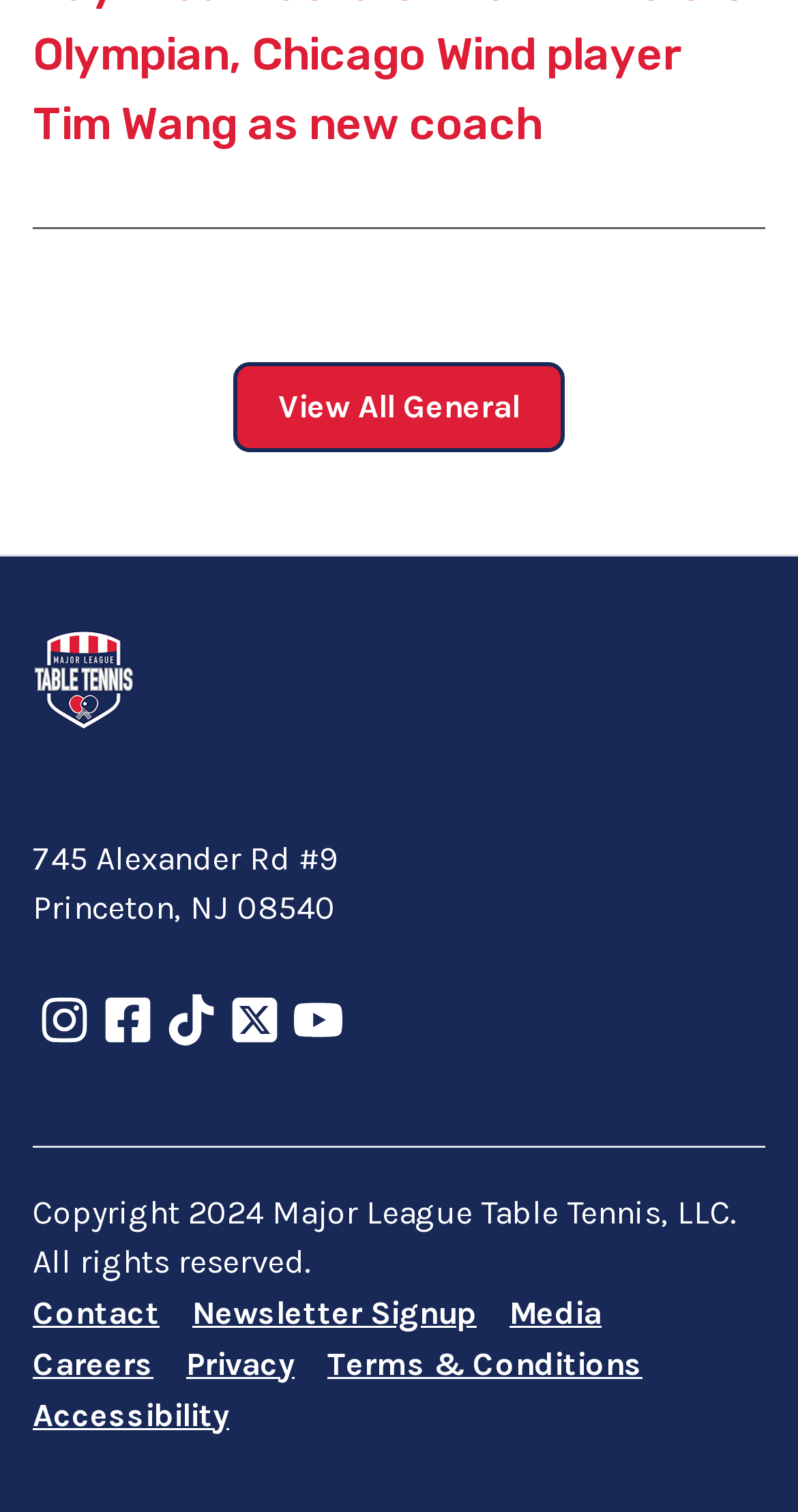How many links are in the footer menu?
Use the screenshot to answer the question with a single word or phrase.

7